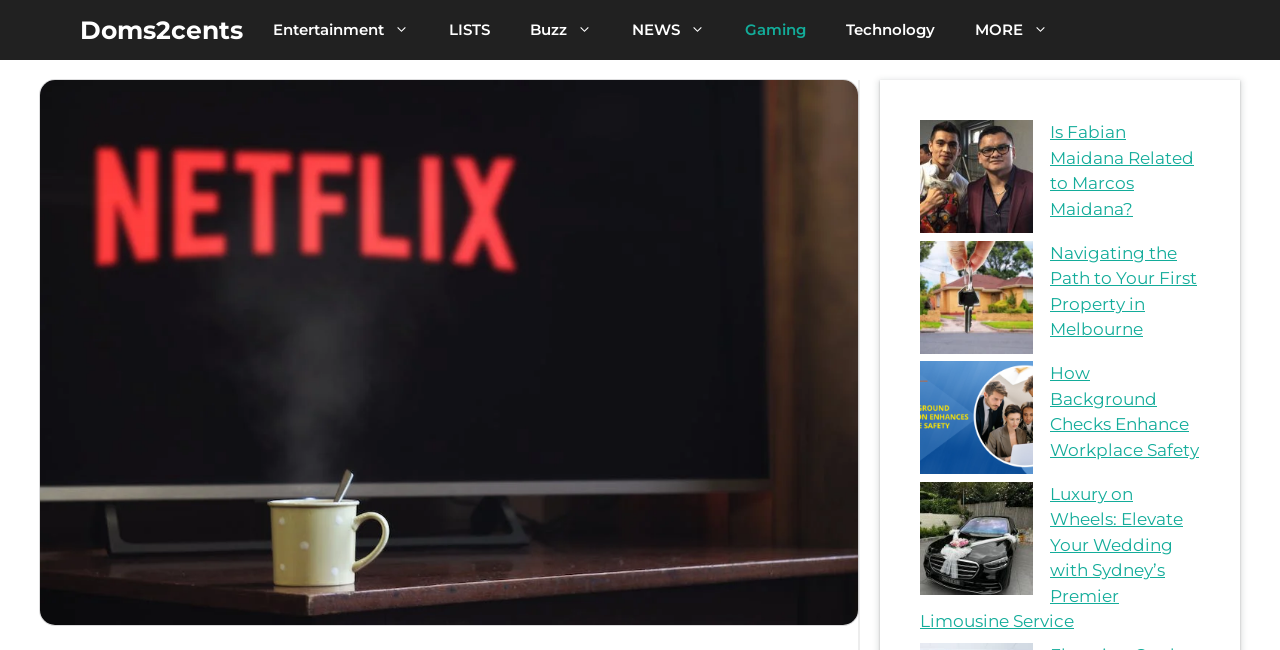Give a detailed account of the webpage.

The webpage appears to be a news or blog article page. At the top, there is a navigation bar with 8 links, including "Doms2cents", "Entertainment", "LISTS", "Buzz", "NEWS", "Gaming", "Technology", and "MORE", which are evenly spaced and span the entire width of the page.

Below the navigation bar, there are four prominent links, each with a different topic. The first link, "Is Fabian Maidana Related to Marcos Maidana?", is located at the top-left corner of the main content area. The second link, "Navigating the Path to Your First Property in Melbourne", is positioned below the first link. The third link, "How Background Checks Enhance Workplace Safety", is located below the second link. The fourth link, "Luxury on Wheels: Elevate Your Wedding with Sydney’s Premier Limousine Service", is placed at the bottom-right corner of the main content area.

The main topic of the webpage, as indicated by the title, is "Is Netflix Wanting to Move Beyond Mobile Gaming Into Console and PC?", but this title is not explicitly mentioned as a heading or paragraph on the page. Instead, the page seems to be a collection of links to various articles or topics, with the main topic being implied rather than explicitly stated.